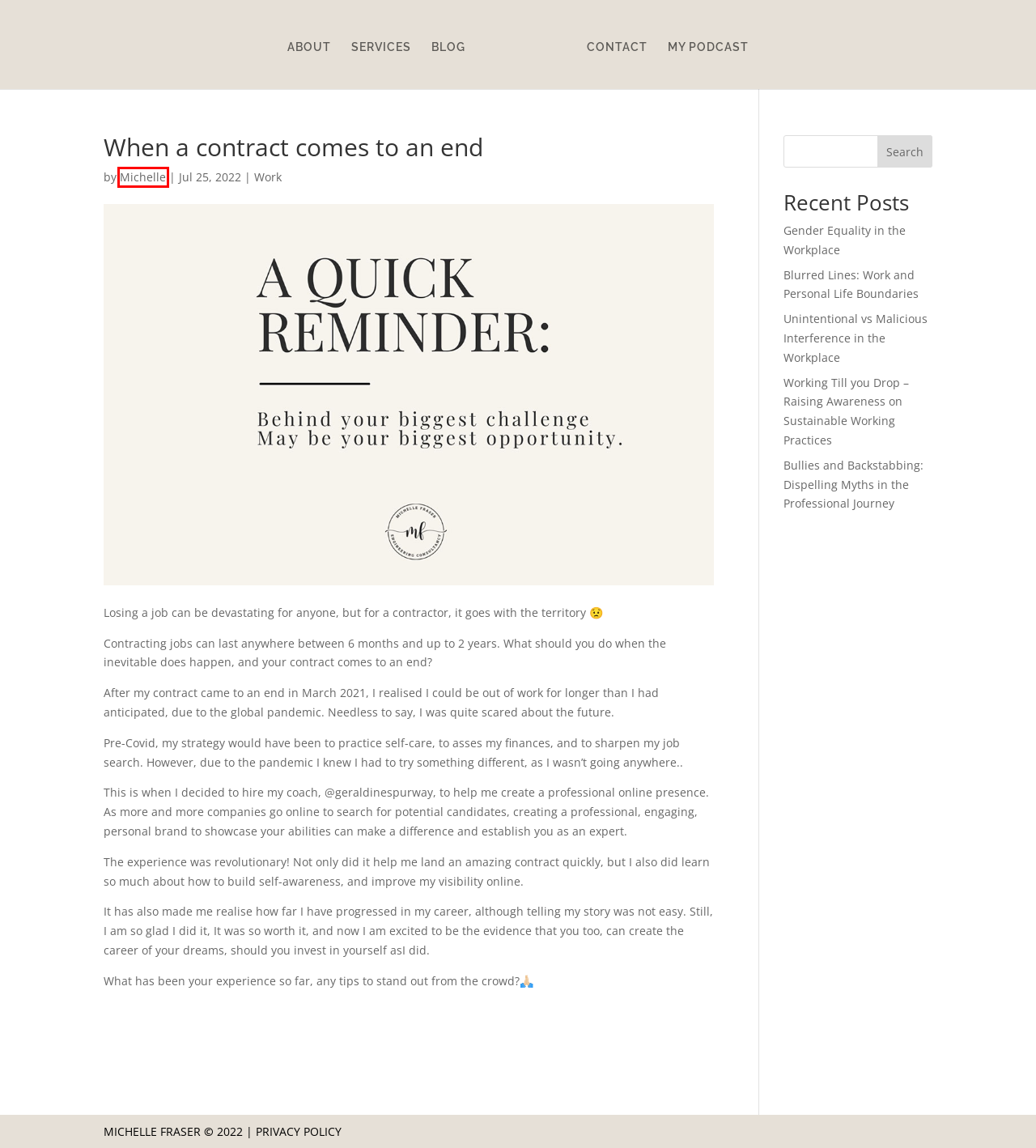Examine the screenshot of a webpage with a red bounding box around an element. Then, select the webpage description that best represents the new page after clicking the highlighted element. Here are the descriptions:
A. Energy Sector Heroes Podcast - Michelle Fraser
B. Michelle, Author at Michelle Fraser
C. Blog - Michelle Fraser
D. Work with me - Michelle Fraser
E. Home - Michelle Fraser
F. Contact - Michelle Fraser
G. Working Till you Drop – Raising Awareness on Sustainable Working Practices - Michelle Fraser
H. Blurred Lines: Work and Personal Life Boundaries - Michelle Fraser

B